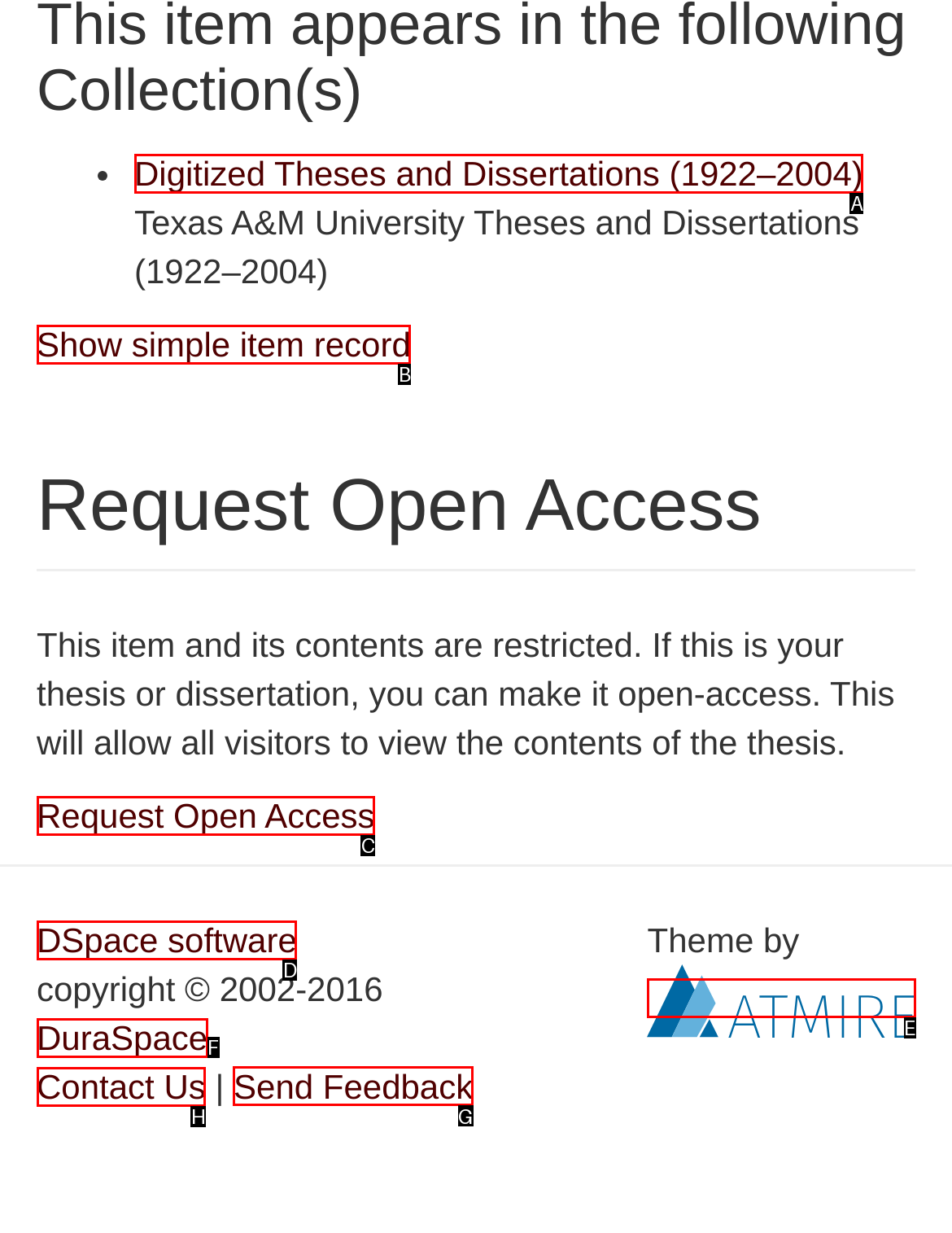Indicate the HTML element that should be clicked to perform the task: check the link to casinositewiki Reply with the letter corresponding to the chosen option.

None